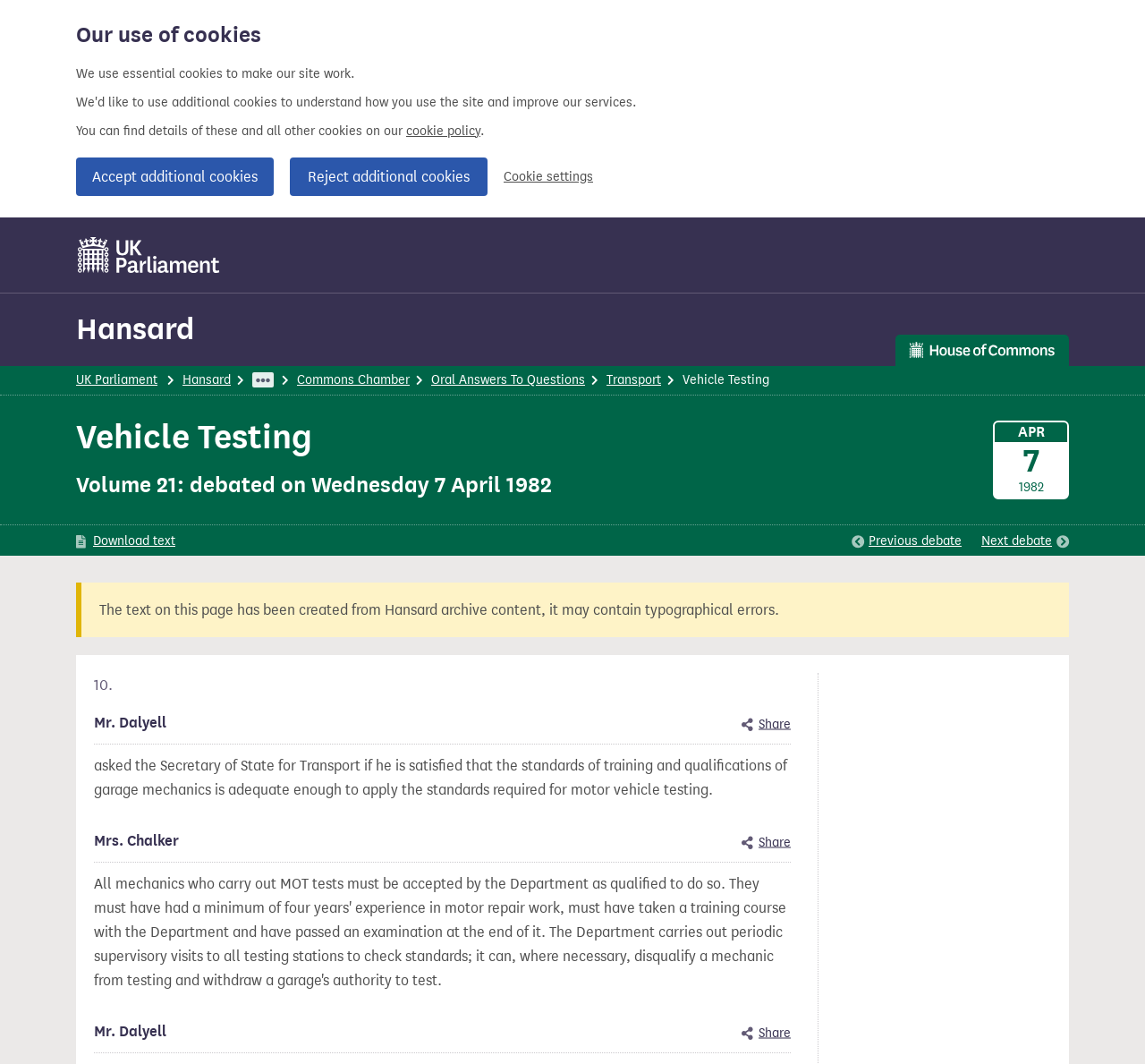Refer to the screenshot and give an in-depth answer to this question: What is the volume number of the debated item?

I obtained the answer by reading the heading 'Volume 21: debated on Wednesday 7 April 1982' and extracting the volume number.